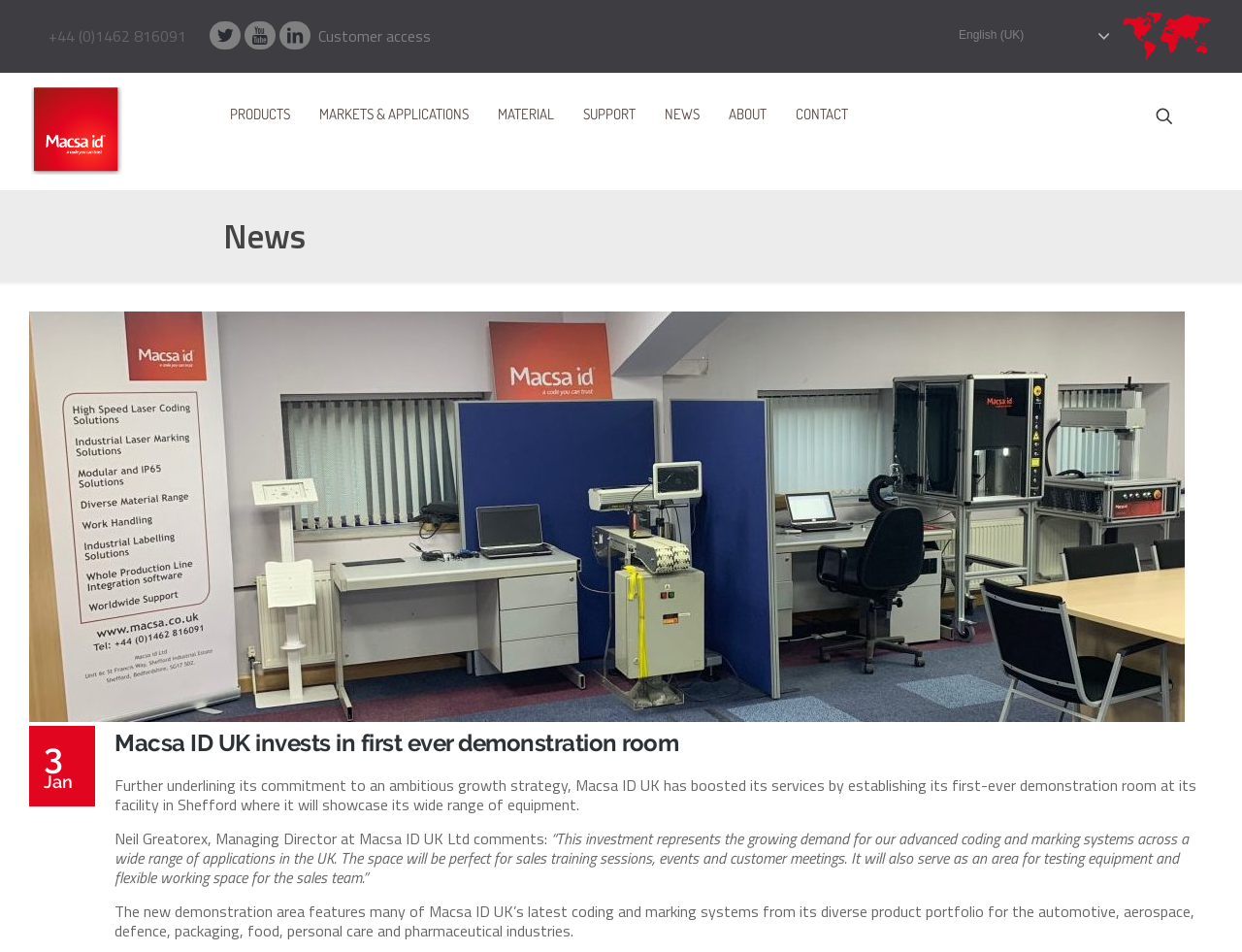From the details in the image, provide a thorough response to the question: What industries does Macsa ID UK's product portfolio cater to?

The article mentions that the new demonstration area features many of Macsa ID UK's latest coding and marking systems from its diverse product portfolio, which caters to various industries including automotive, aerospace, defence, packaging, food, personal care, and pharmaceutical.